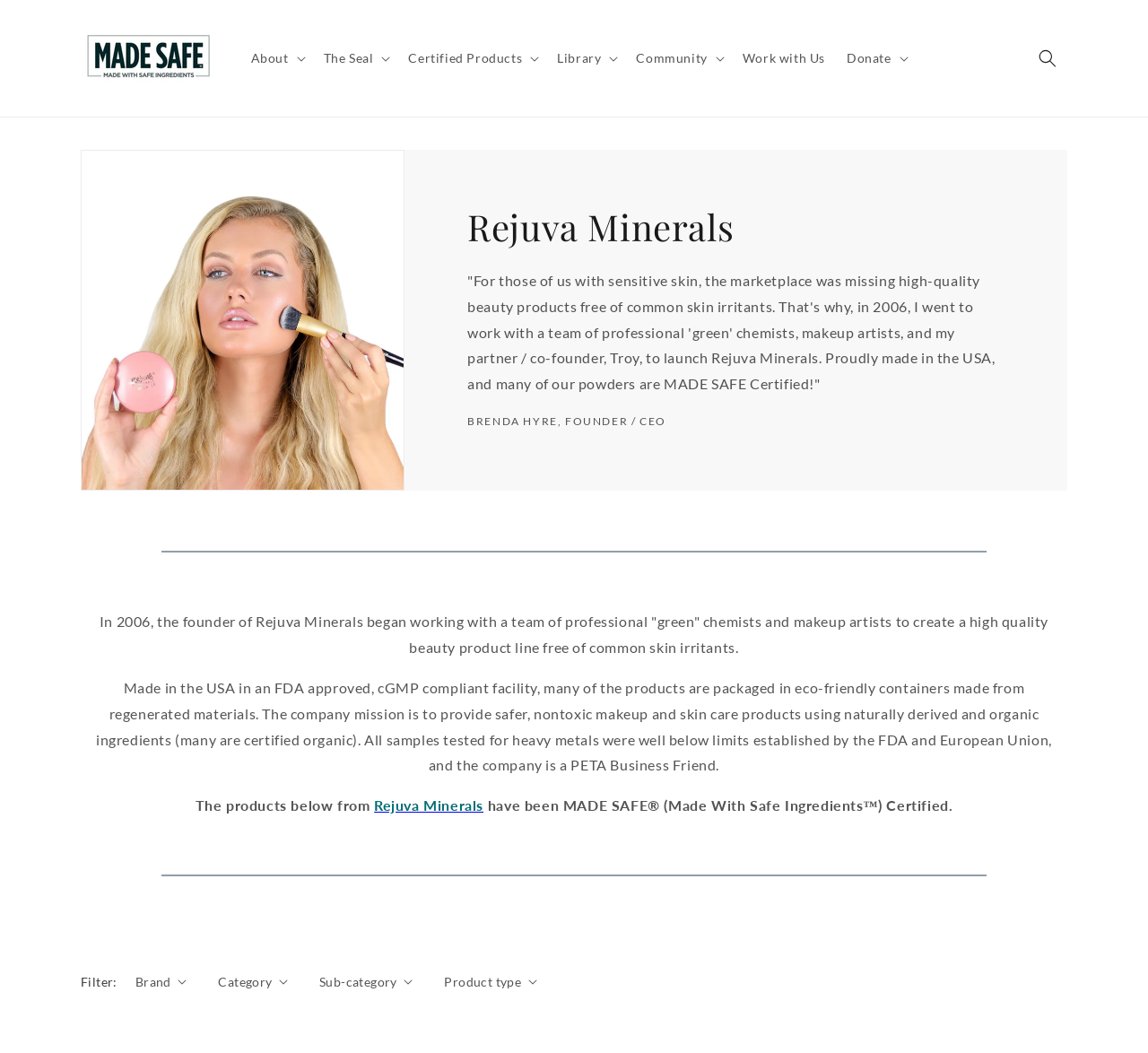Could you locate the bounding box coordinates for the section that should be clicked to accomplish this task: "Learn more about MADE SAFE Certified products".

[0.637, 0.037, 0.728, 0.073]